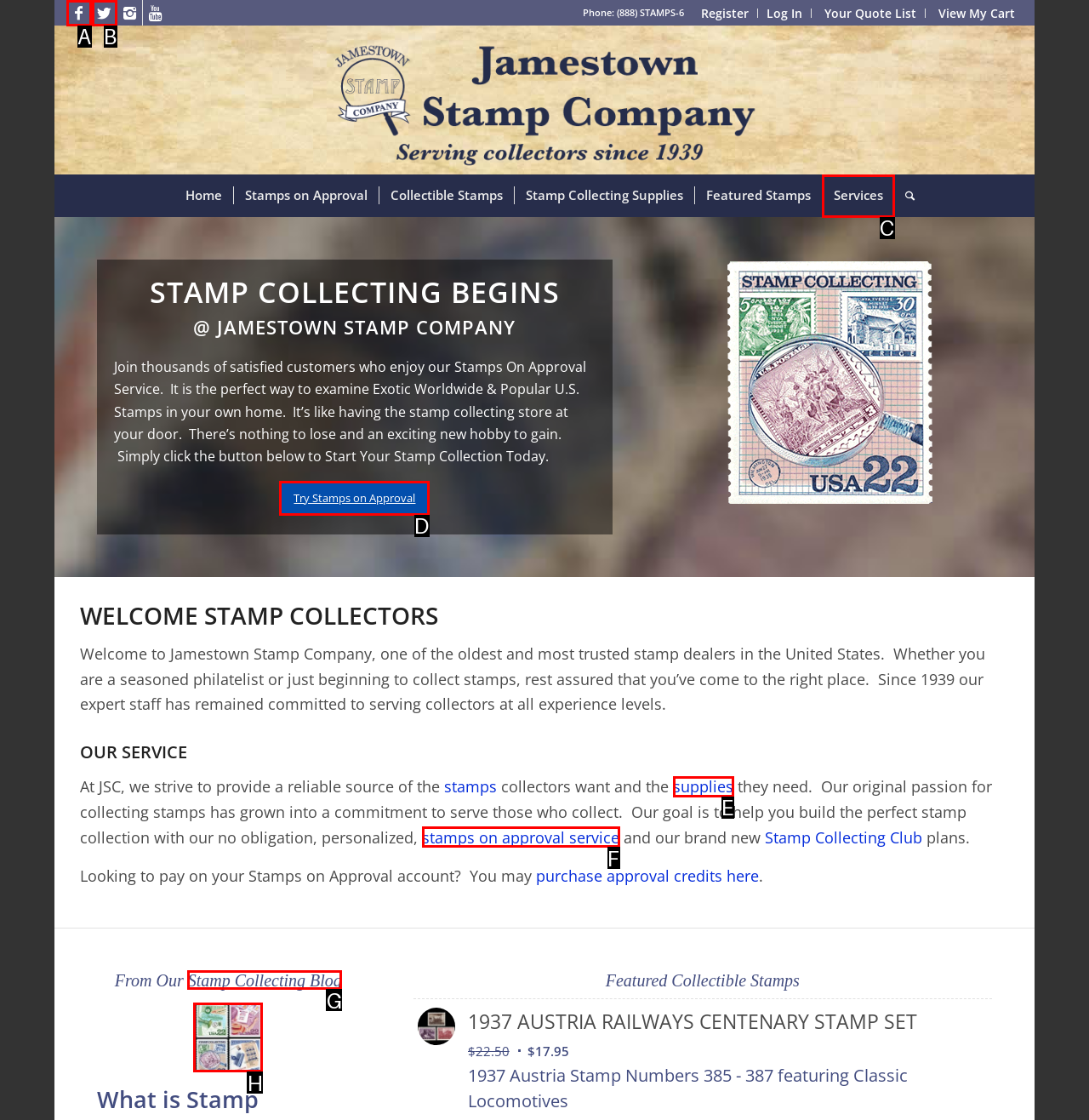Tell me which one HTML element I should click to complete the following task: Try Stamps on Approval Answer with the option's letter from the given choices directly.

D